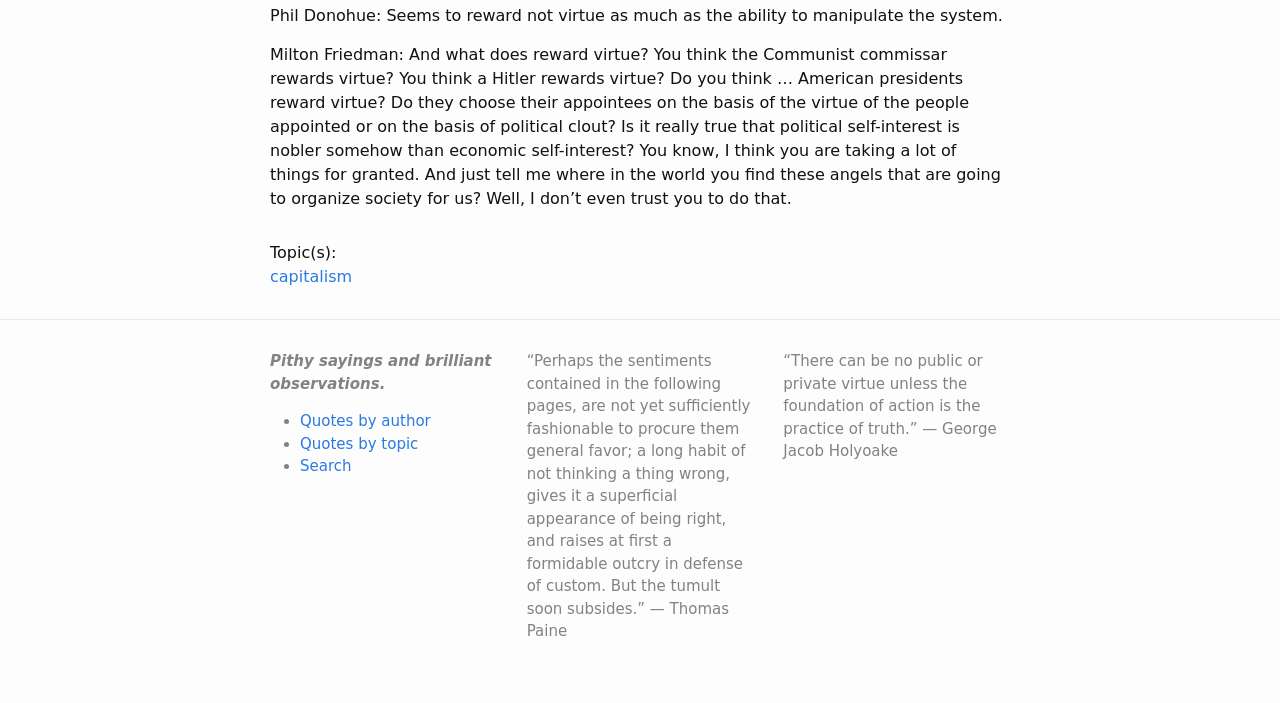Given the element description, predict the bounding box coordinates in the format (top-left x, top-left y, bottom-right x, bottom-right y), using floating point numbers between 0 and 1: Quotes by author

[0.234, 0.586, 0.337, 0.612]